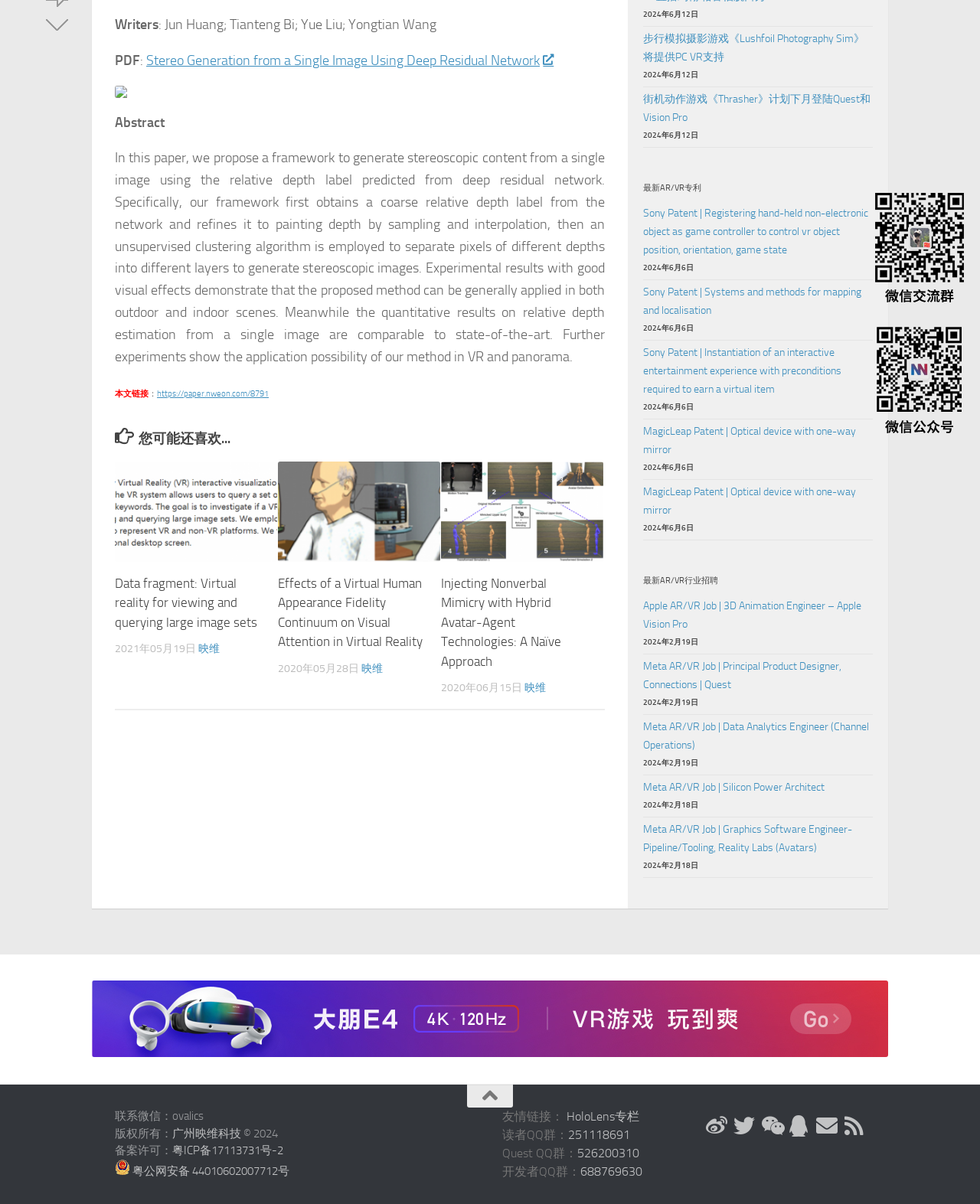Bounding box coordinates should be in the format (top-left x, top-left y, bottom-right x, bottom-right y) and all values should be floating point numbers between 0 and 1. Determine the bounding box coordinate for the UI element described as: aria-label="RSS订阅" title="RSS订阅"

[0.861, 0.926, 0.883, 0.944]